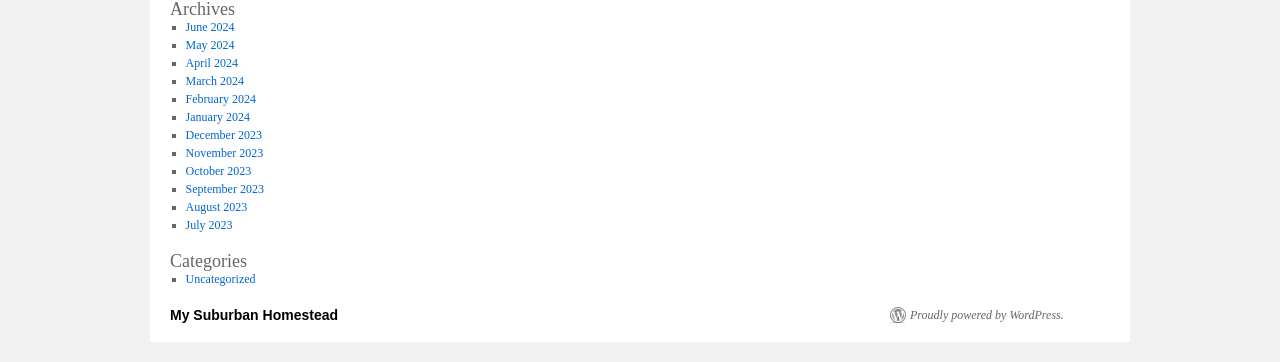Locate the bounding box coordinates of the area to click to fulfill this instruction: "View June 2024". The bounding box should be presented as four float numbers between 0 and 1, in the order [left, top, right, bottom].

[0.145, 0.054, 0.183, 0.093]